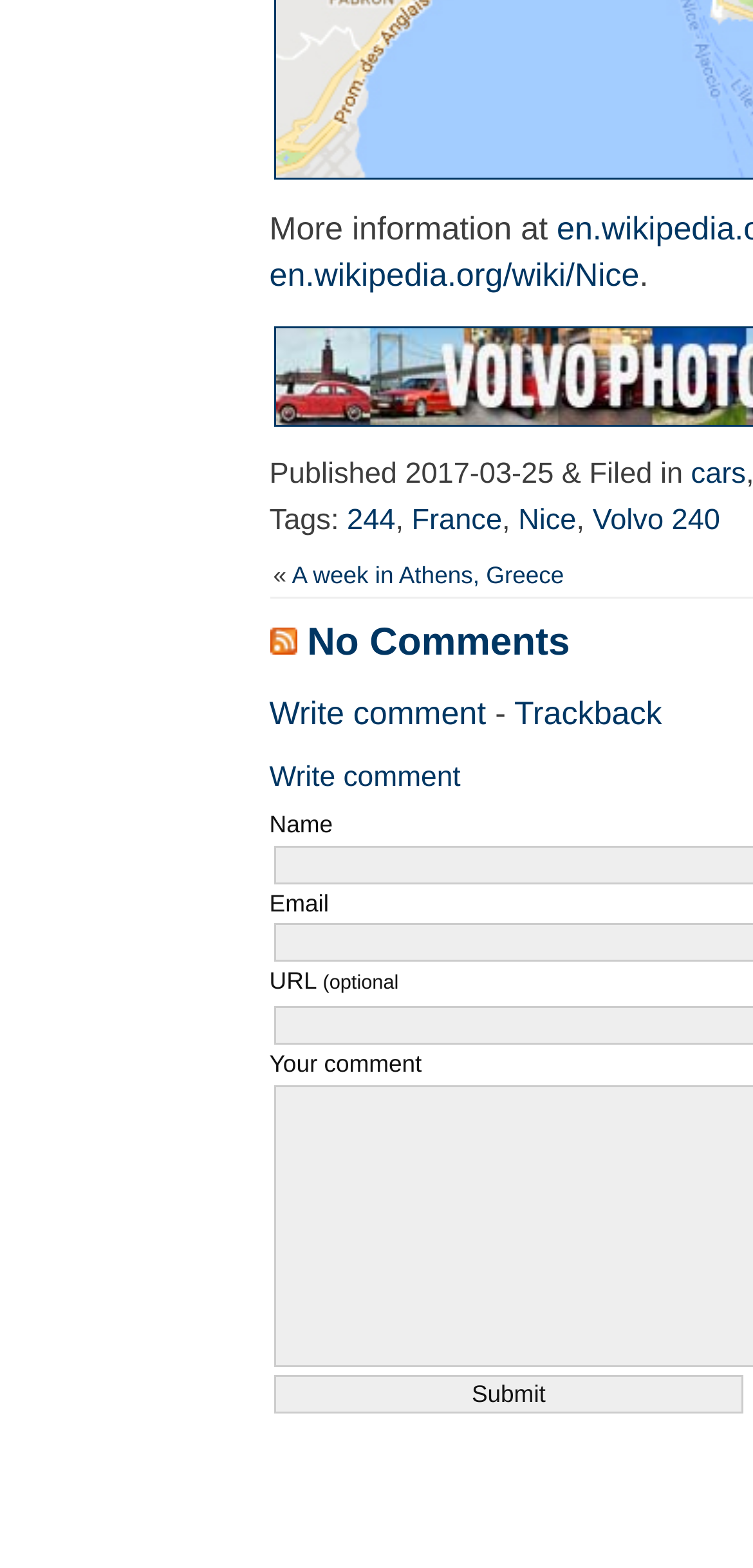Please answer the following question using a single word or phrase: 
What is the previous article about?

A week in Athens, Greece